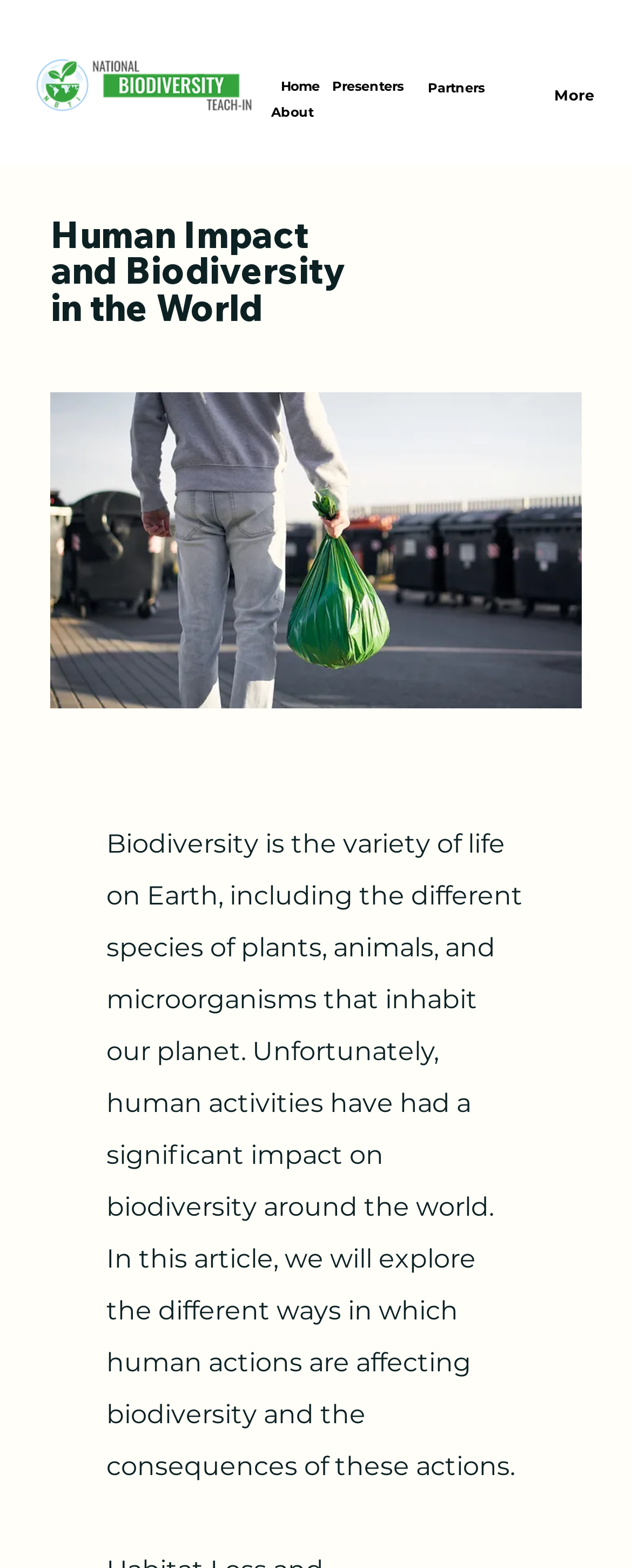What is the topic of the article?
Could you please answer the question thoroughly and with as much detail as possible?

The article explores the different ways in which human actions are affecting biodiversity and the consequences of these actions, as stated in the webpage content.